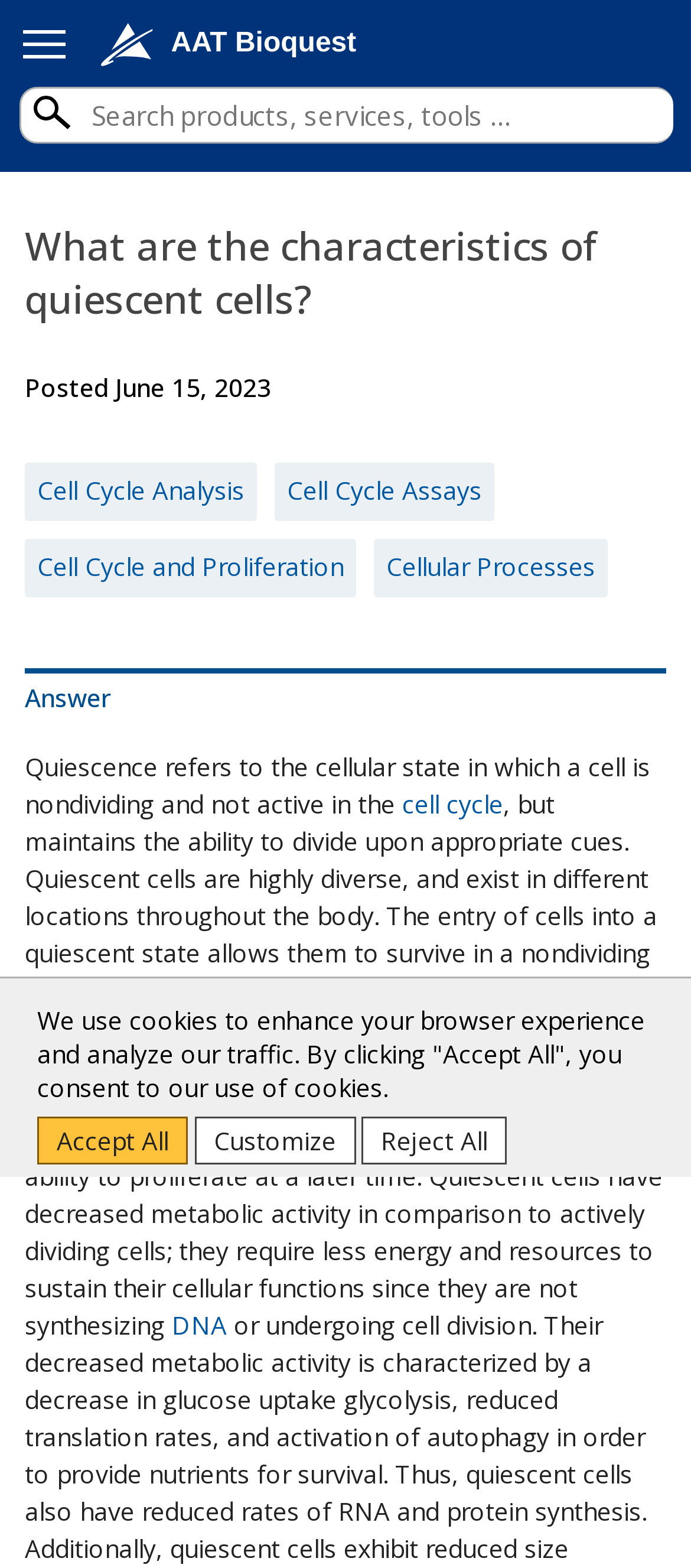Identify the bounding box coordinates for the region to click in order to carry out this instruction: "learn about quiescent cells". Provide the coordinates using four float numbers between 0 and 1, formatted as [left, top, right, bottom].

[0.036, 0.478, 0.941, 0.523]